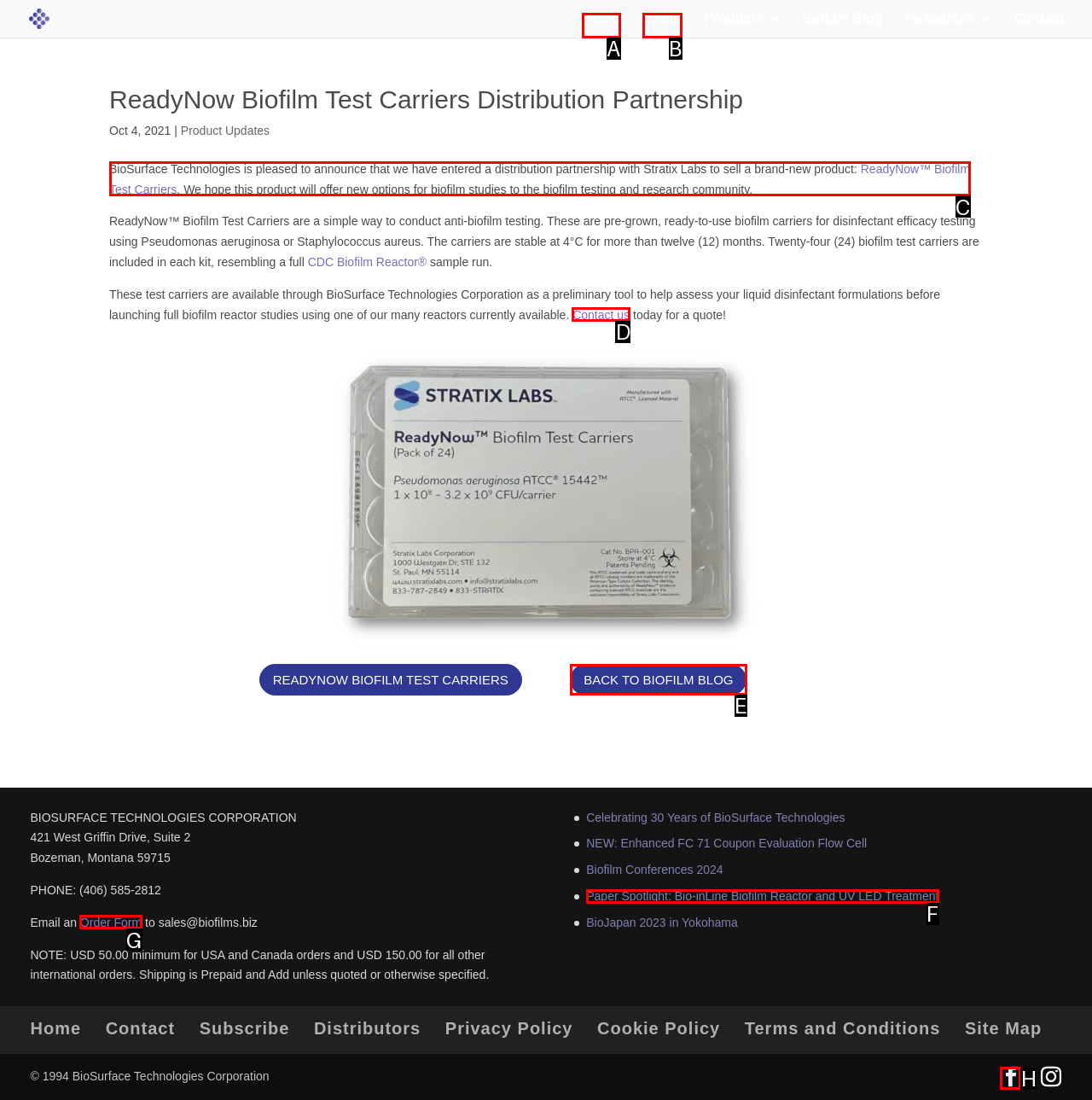Tell me the letter of the correct UI element to click for this instruction: Contact BioSurface Technologies for a quote. Answer with the letter only.

D